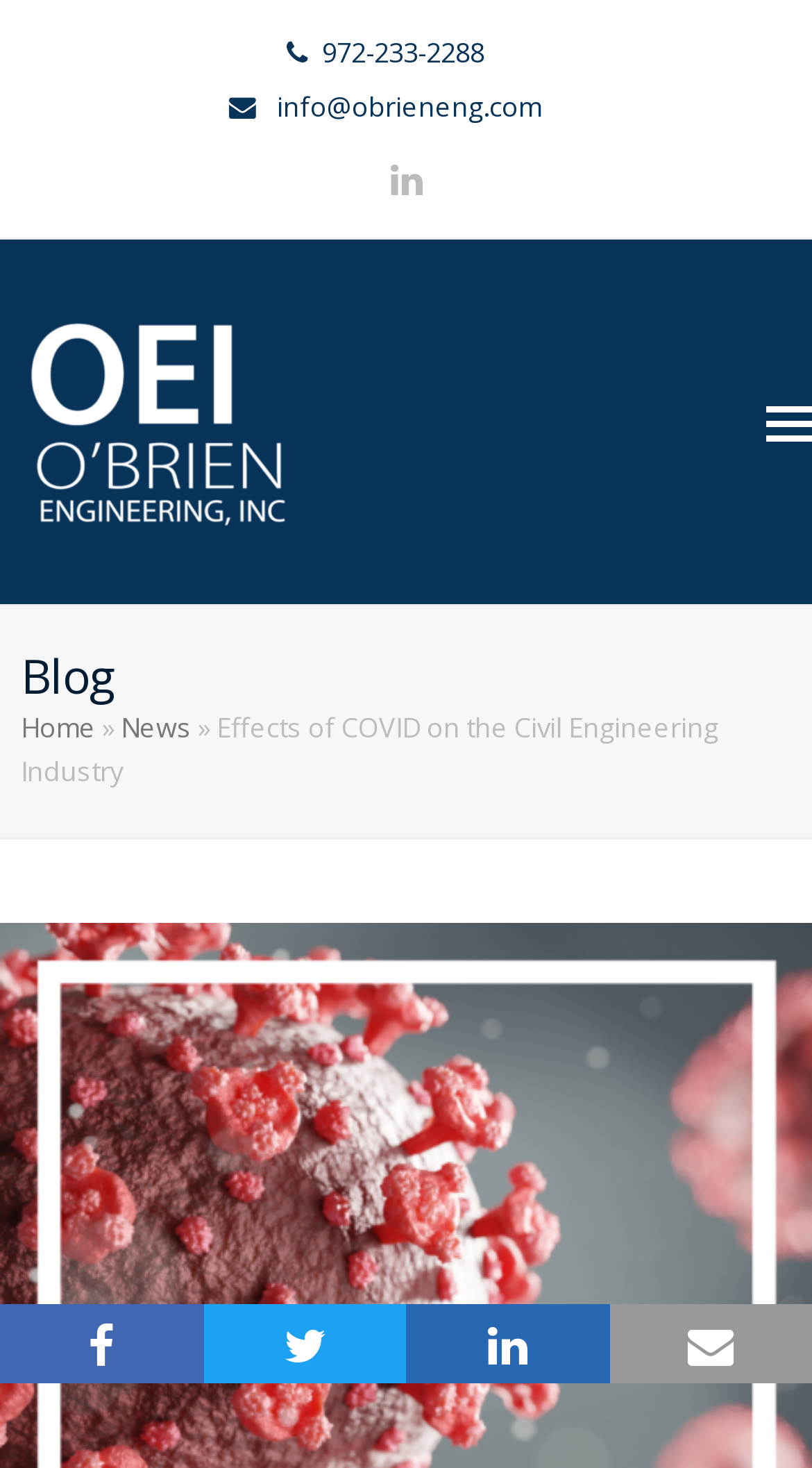Locate and provide the bounding box coordinates for the HTML element that matches this description: "facebook".

[0.0, 0.888, 0.25, 0.942]